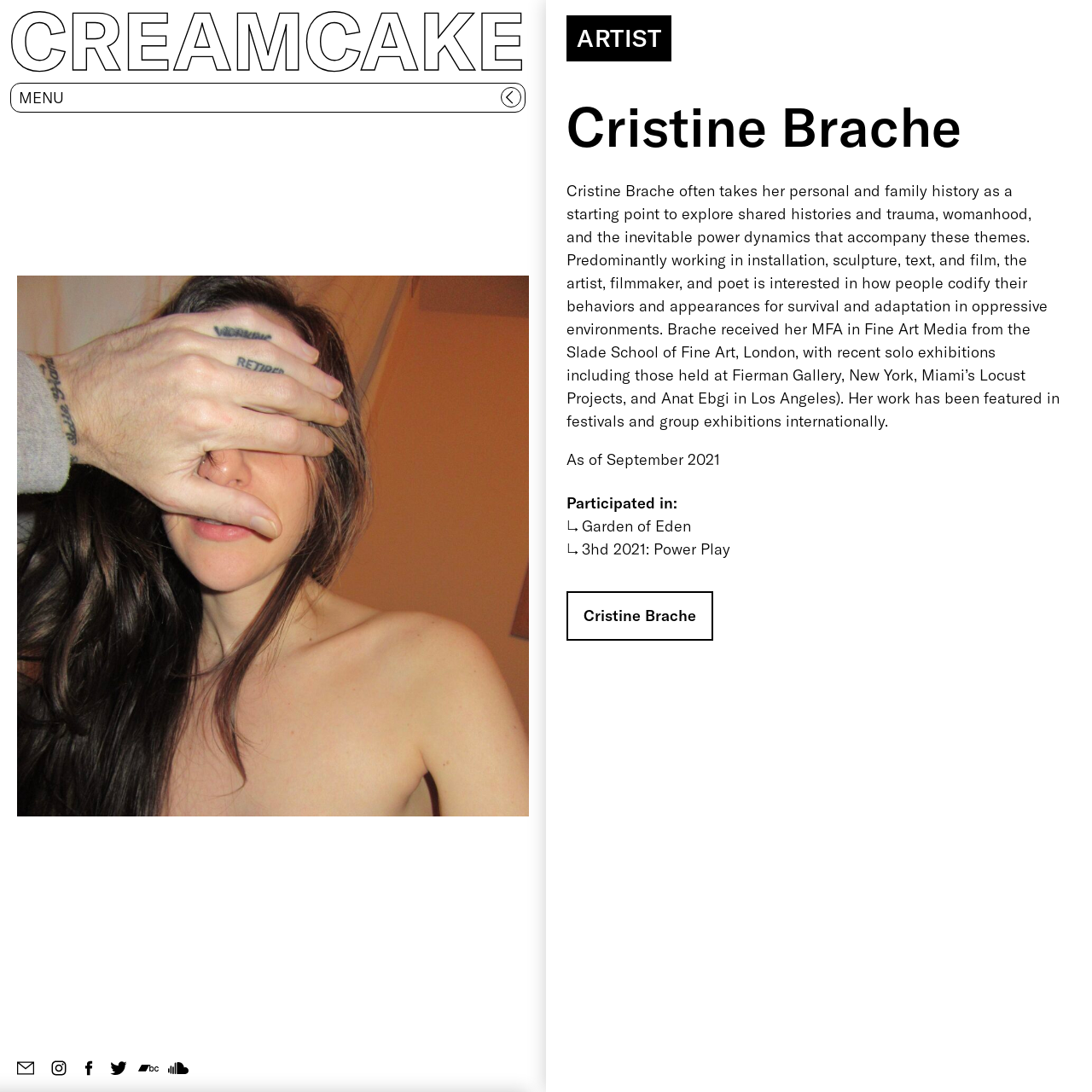What is the title of one of Cristine Brache's solo exhibitions?
Offer a detailed and full explanation in response to the question.

The title of one of Cristine Brache's solo exhibitions can be found in the link element with the text '↳ Garden of Eden' which is located in the article section of the webpage.